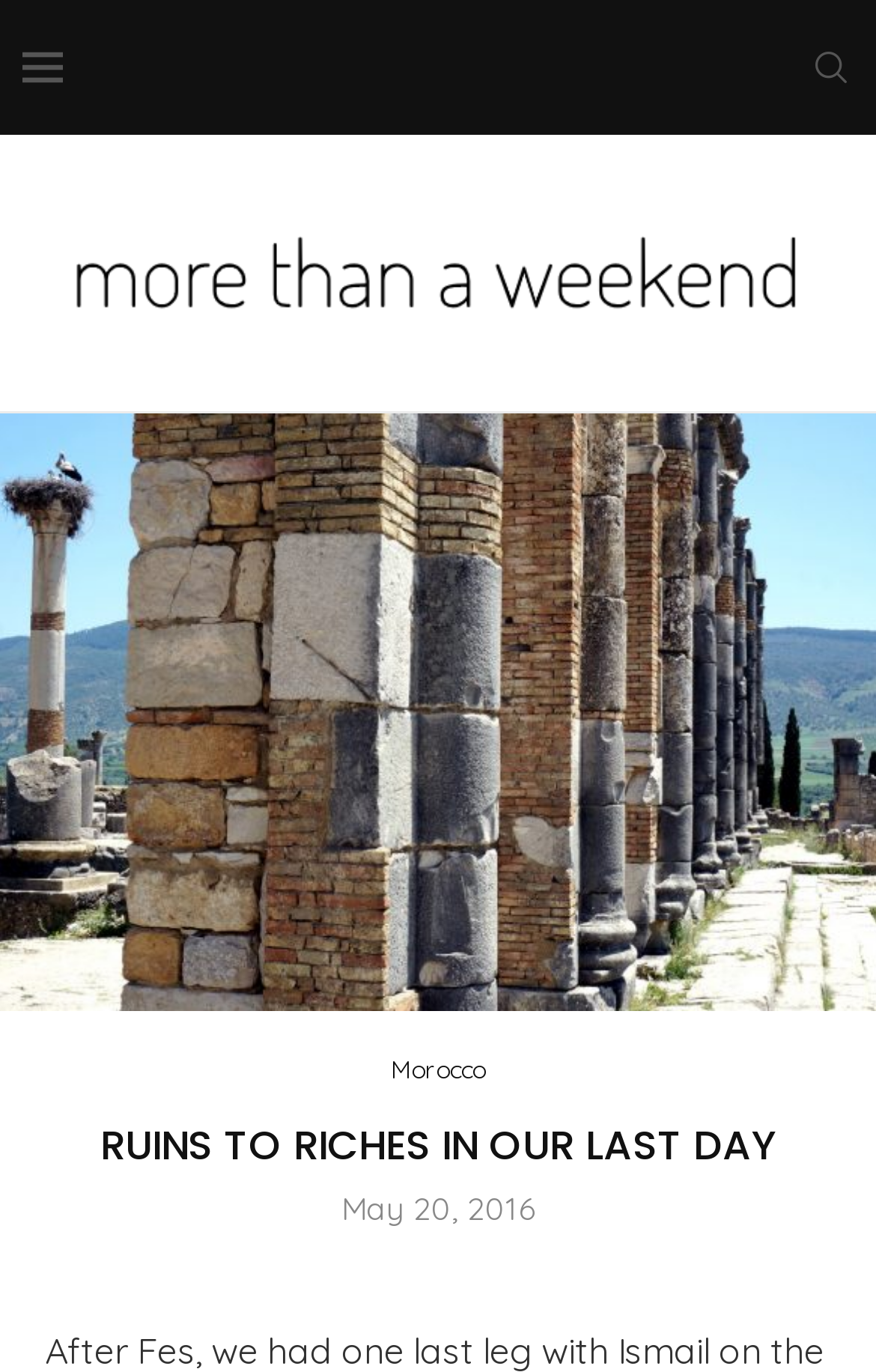Based on the element description: "alt="More Than A Weekend"", identify the bounding box coordinates for this UI element. The coordinates must be four float numbers between 0 and 1, listed as [left, top, right, bottom].

[0.026, 0.164, 0.974, 0.235]